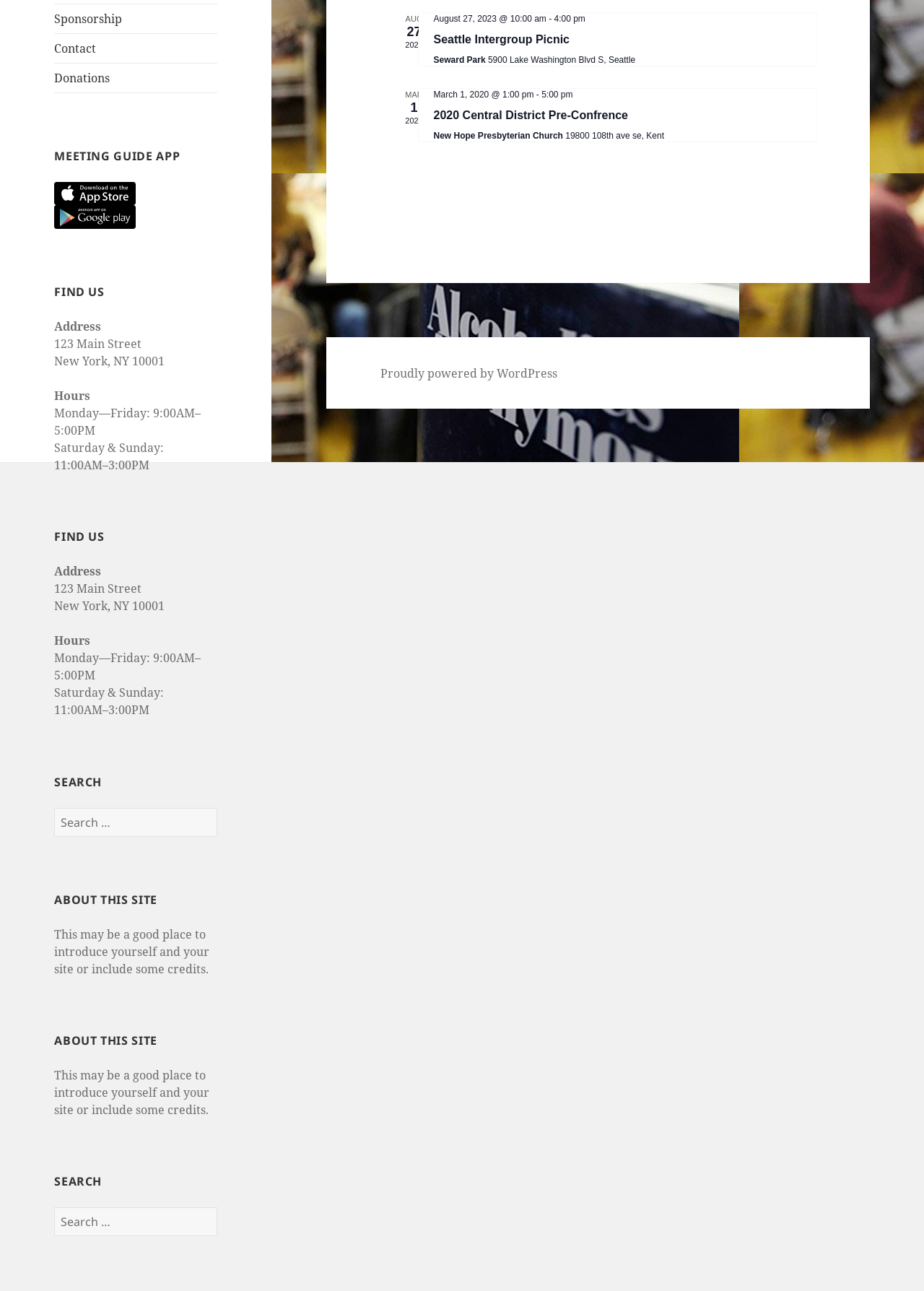Please provide the bounding box coordinates in the format (top-left x, top-left y, bottom-right x, bottom-right y). Remember, all values are floating point numbers between 0 and 1. What is the bounding box coordinate of the region described as: Seattle Intergroup Picnic

[0.469, 0.026, 0.616, 0.036]